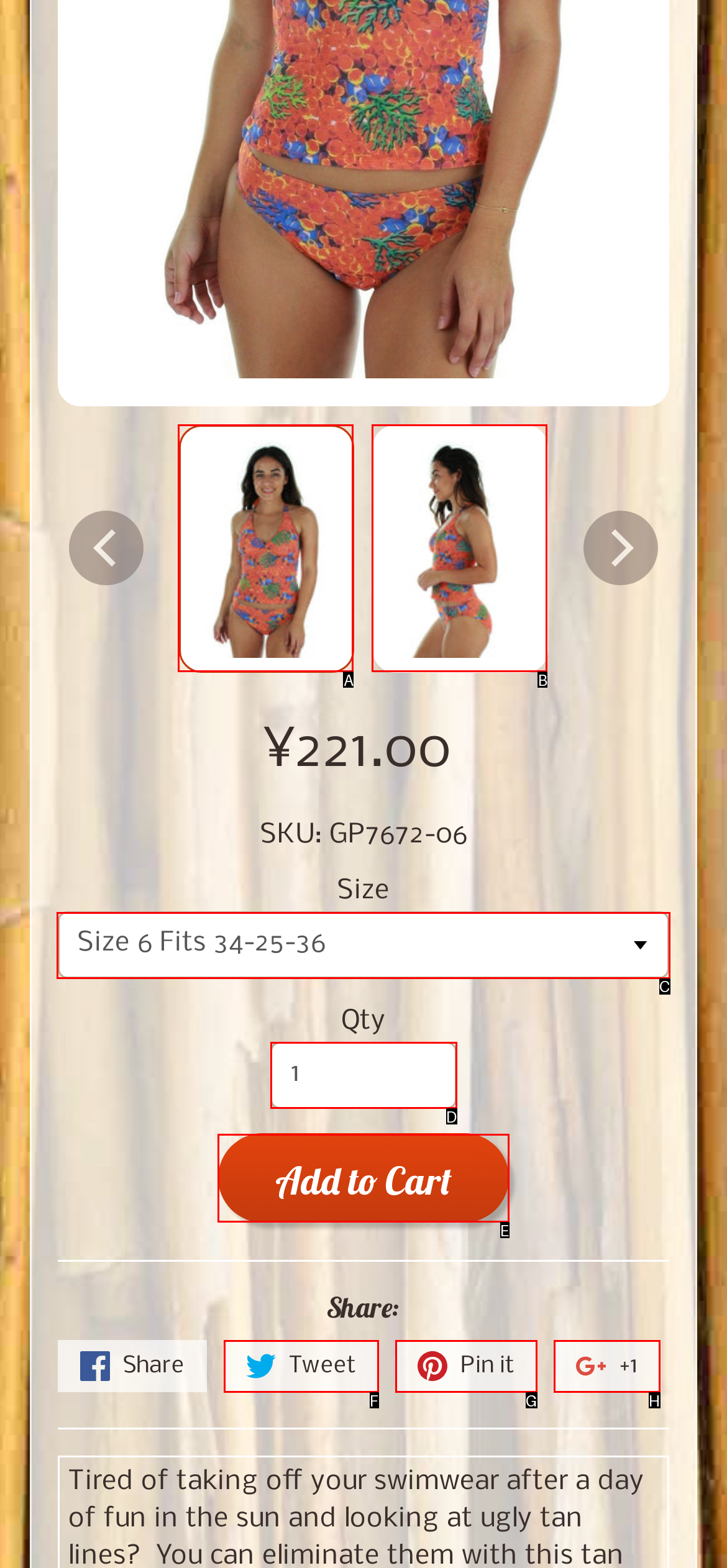Identify the HTML element that best matches the description: Allow all cookies. Provide your answer by selecting the corresponding letter from the given options.

None